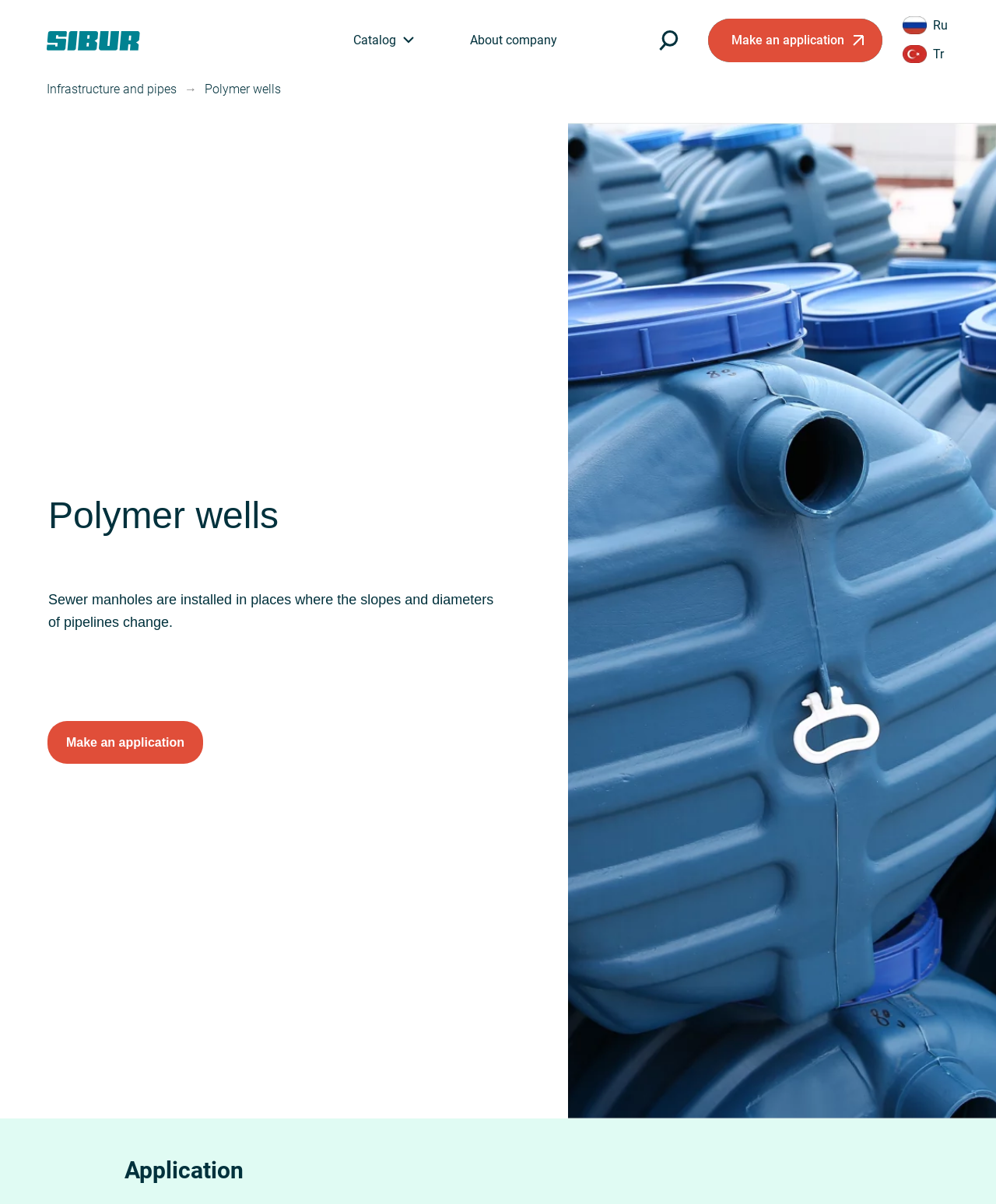Describe all significant elements and features of the webpage.

The webpage is about "Polymer wells". At the top left, there is a link to "Infrastructure and pipes". Next to it, there is an arrow pointing to the right, followed by a link to "Polymer wells", which is the current page.

On the top right, there are several links, including "Catalog", "About company", "Ru", "Tr", and two other links with no text. Below these links, there is a button labeled "Make an application" with a popup dialog.

In the middle of the page, there is a section with a static text describing sewer manholes, stating that they are installed in places where the slopes and diameters of pipelines change.

At the bottom of the page, there is a layout table spanning the entire width, containing a static text "Application". There are also several other layout tables and links scattered throughout the page, but their contents are not descriptive.